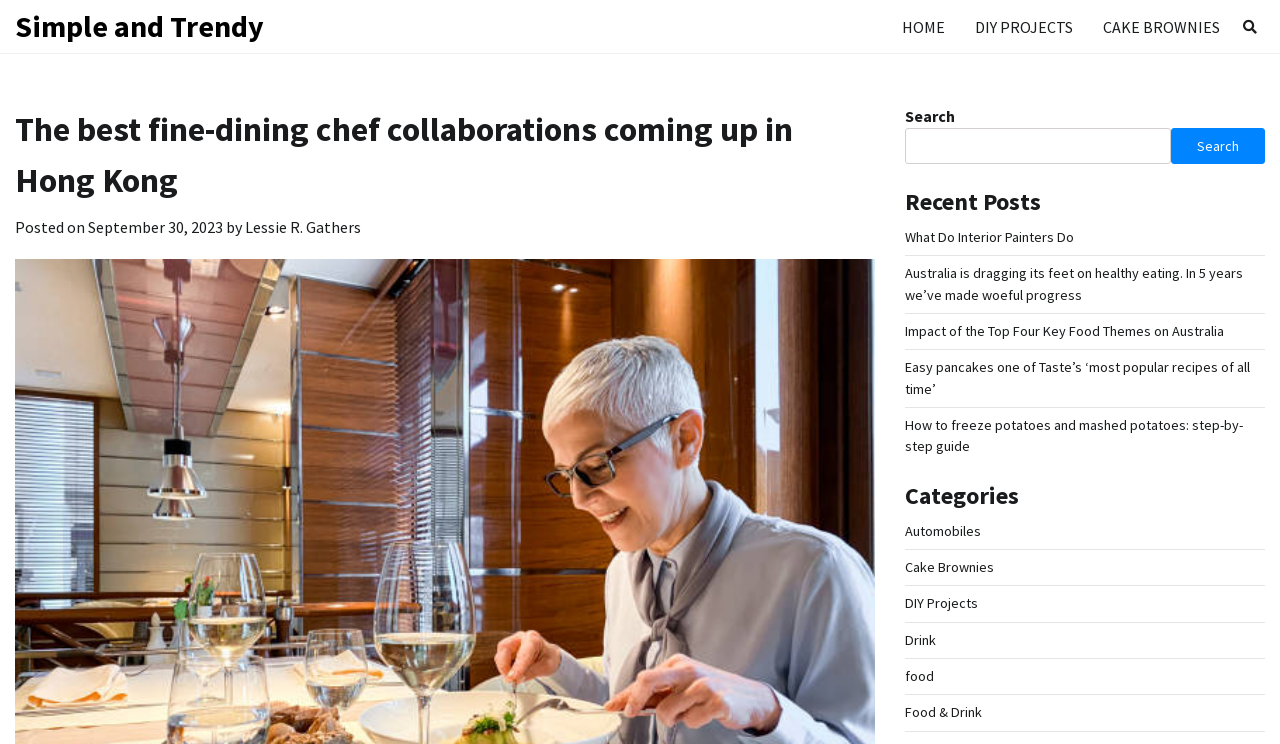What is the author of the latest article?
Refer to the image and provide a concise answer in one word or phrase.

Lessie R. Gathers